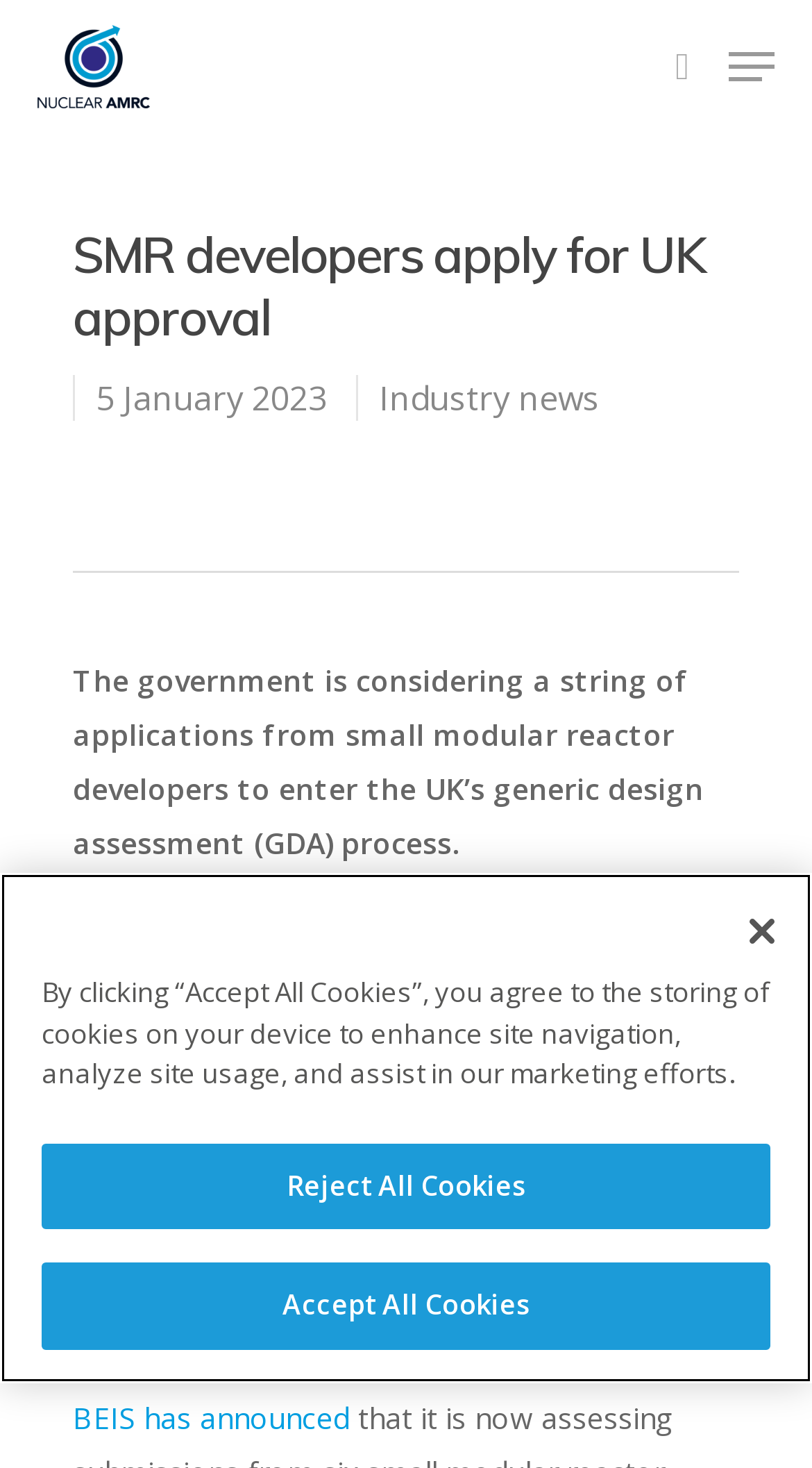What can be deployed in different locations?
Look at the image and answer the question using a single word or phrase.

Standard reactor design